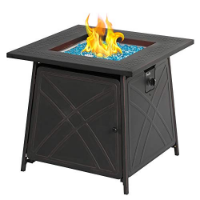What is the purpose of the holes in the side walls?
Look at the image and provide a short answer using one word or a phrase.

Allow natural light